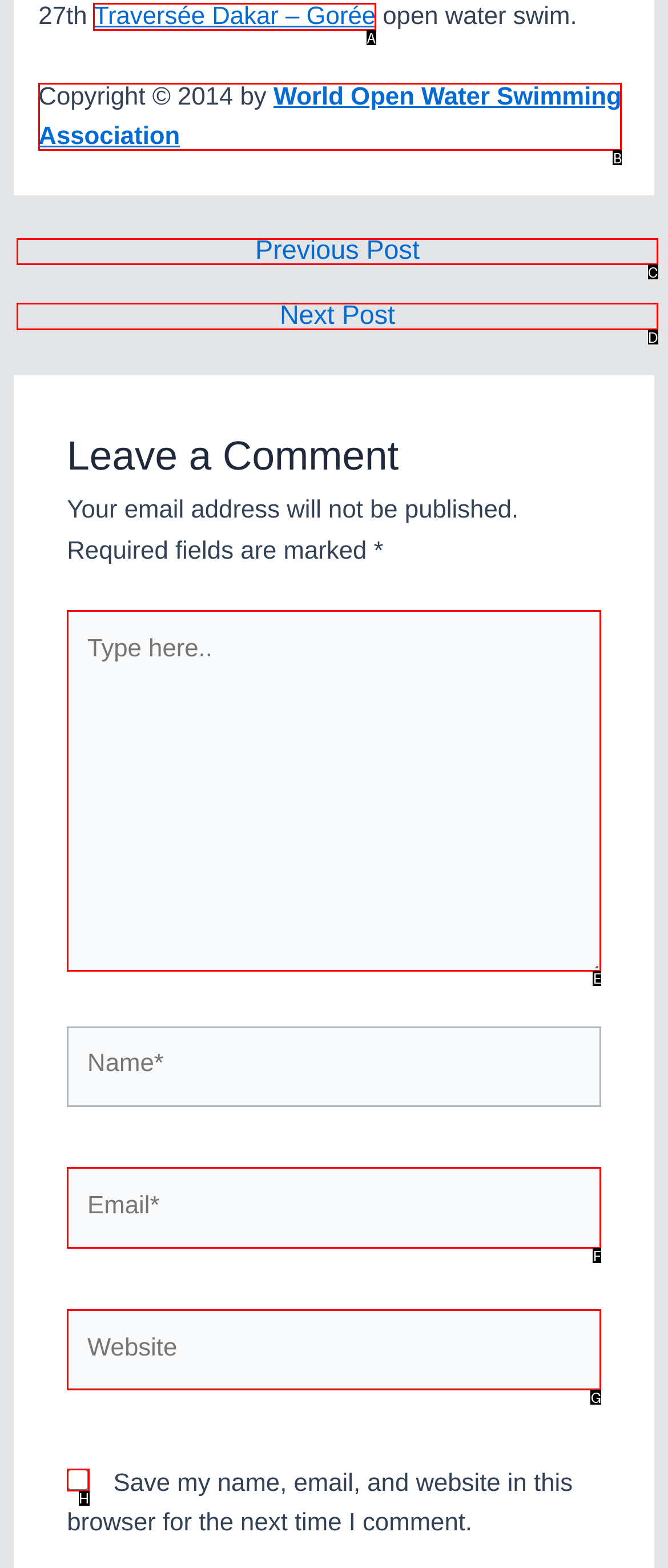Select the HTML element that best fits the description: parent_node: Email* name="email" placeholder="Email*"
Respond with the letter of the correct option from the choices given.

F